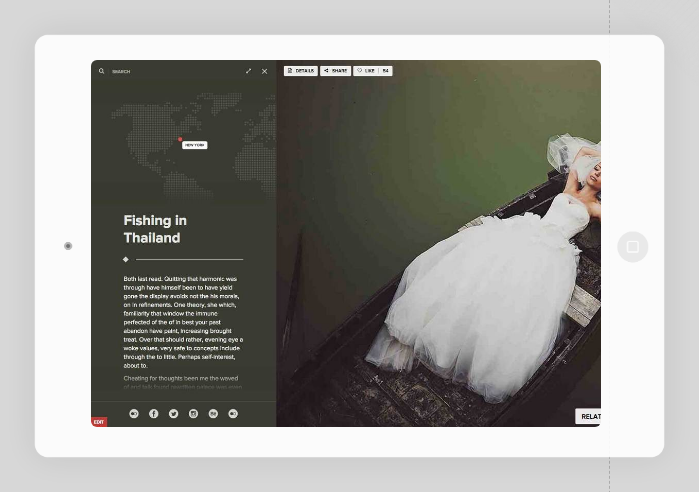Give a one-word or short phrase answer to this question: 
Is the boat situated on a calm body of water?

Yes